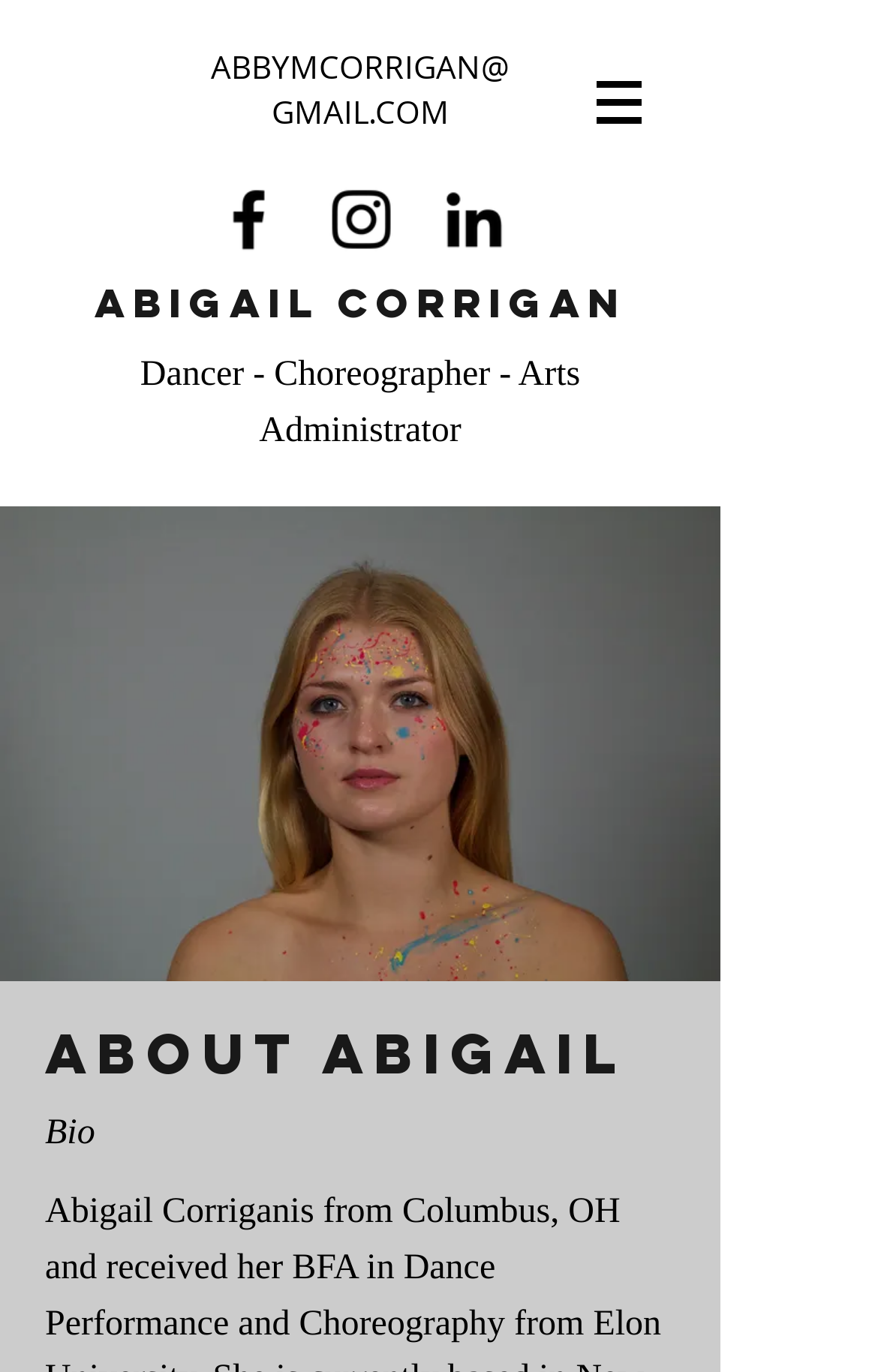Analyze the image and provide a detailed answer to the question: What is Abigail Corrigan's profession?

Based on the webpage, Abigail Corrigan's profession is mentioned in the StaticText element with the text 'Dancer - Choreographer - Arts Administrator'.